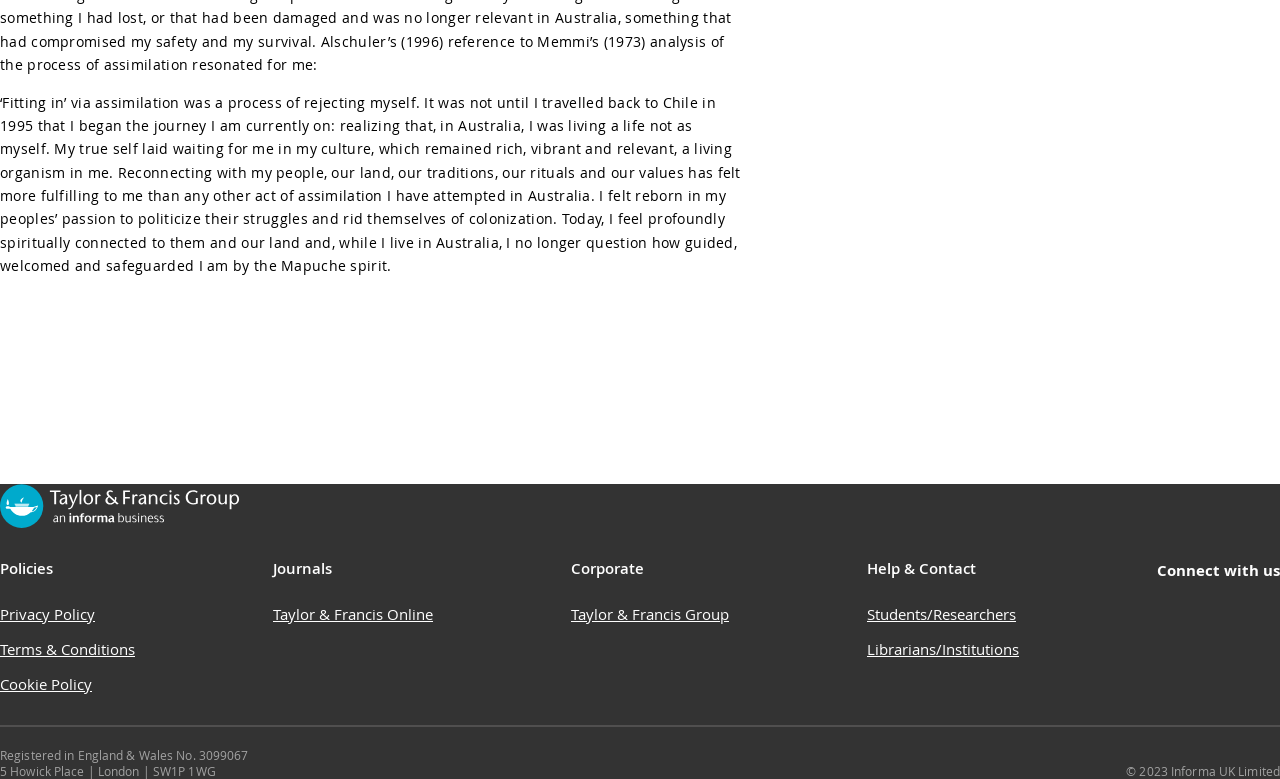Find the bounding box coordinates for the element described here: "Taylor & Francis Online".

[0.213, 0.775, 0.338, 0.8]